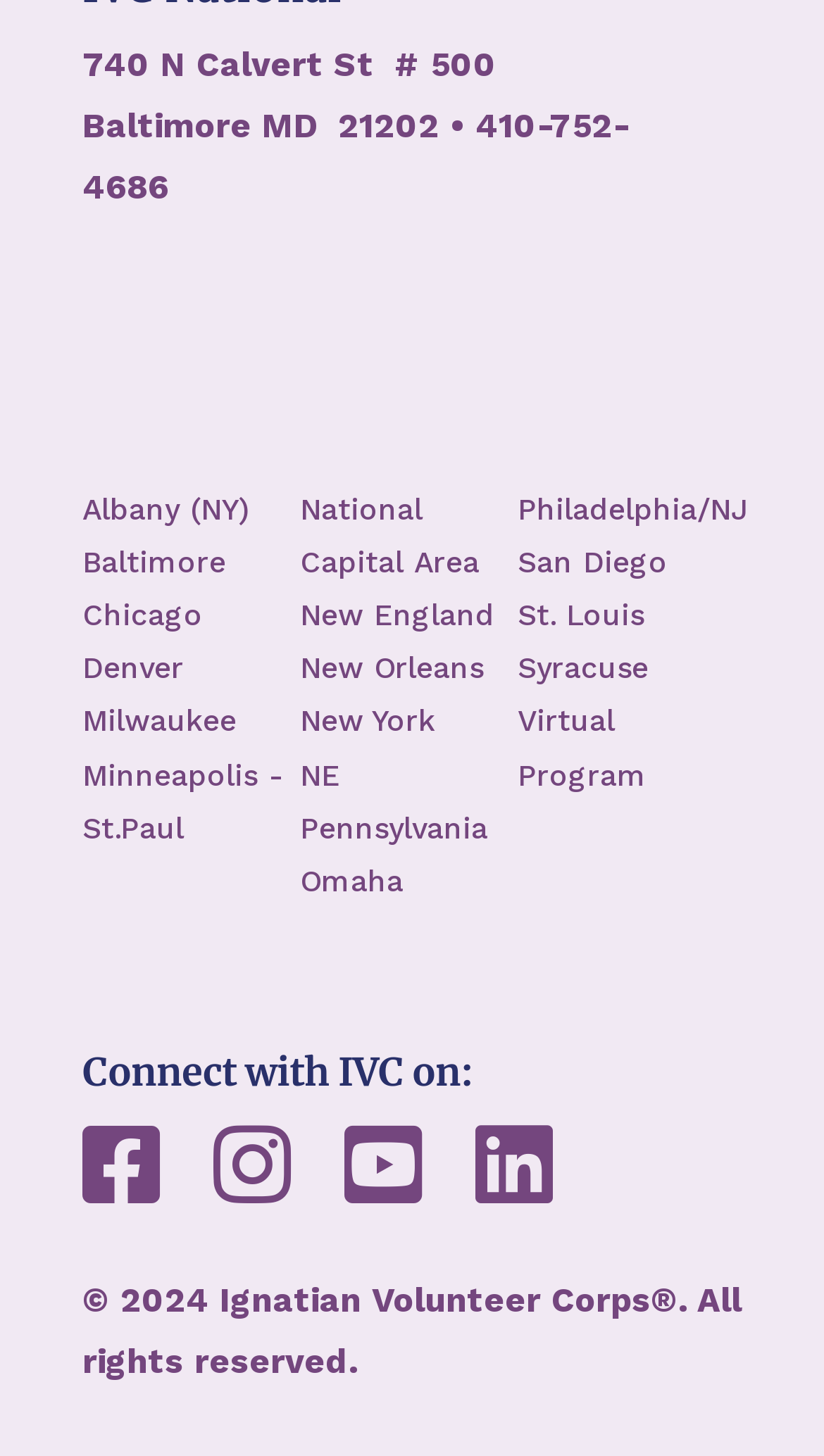What social media platforms can one connect with IVC on? Examine the screenshot and reply using just one word or a brief phrase.

Four platforms